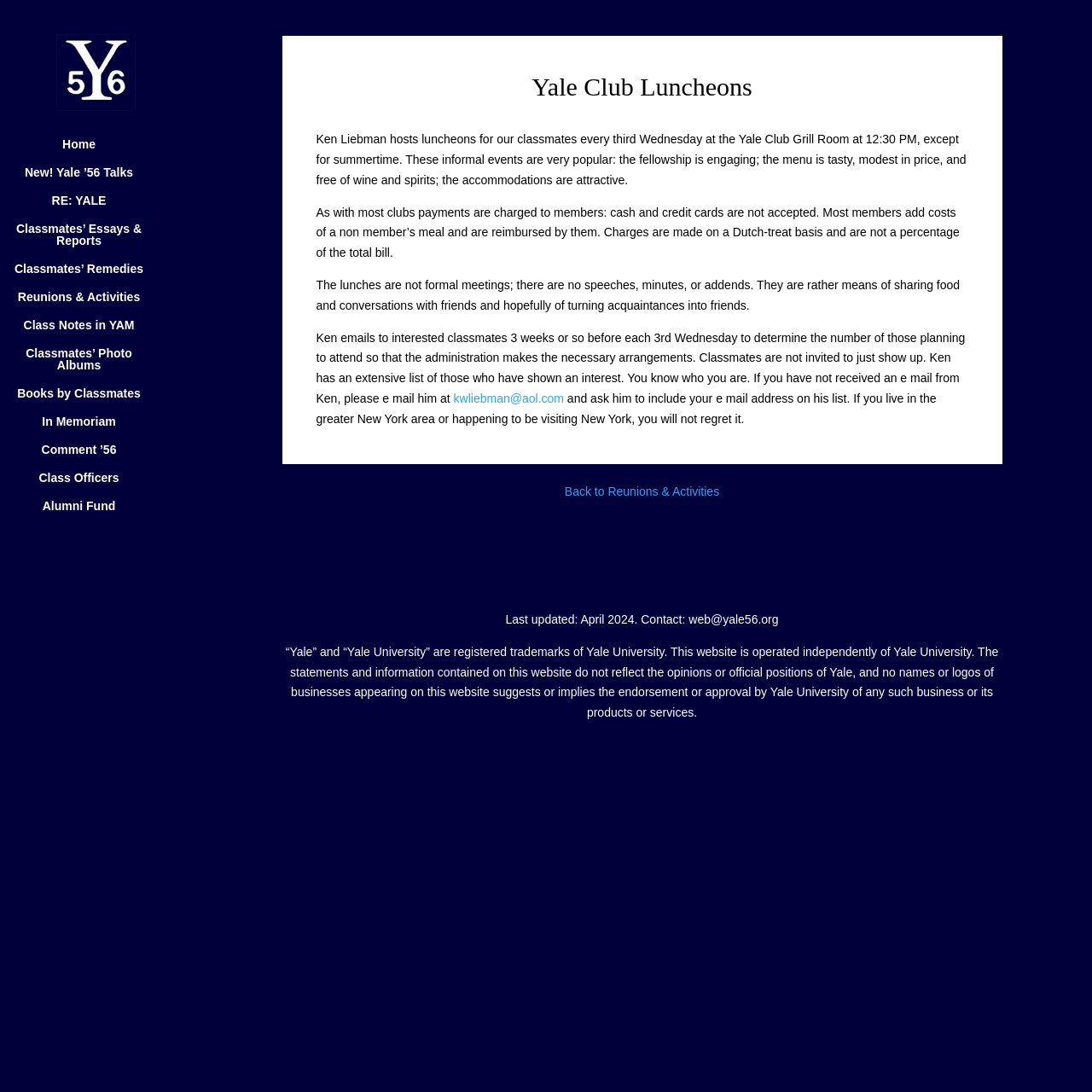Identify the bounding box coordinates of the element to click to follow this instruction: 'Click on the 'New! Yale ’56 Talks' link'. Ensure the coordinates are four float values between 0 and 1, provided as [left, top, right, bottom].

[0.008, 0.152, 0.168, 0.178]